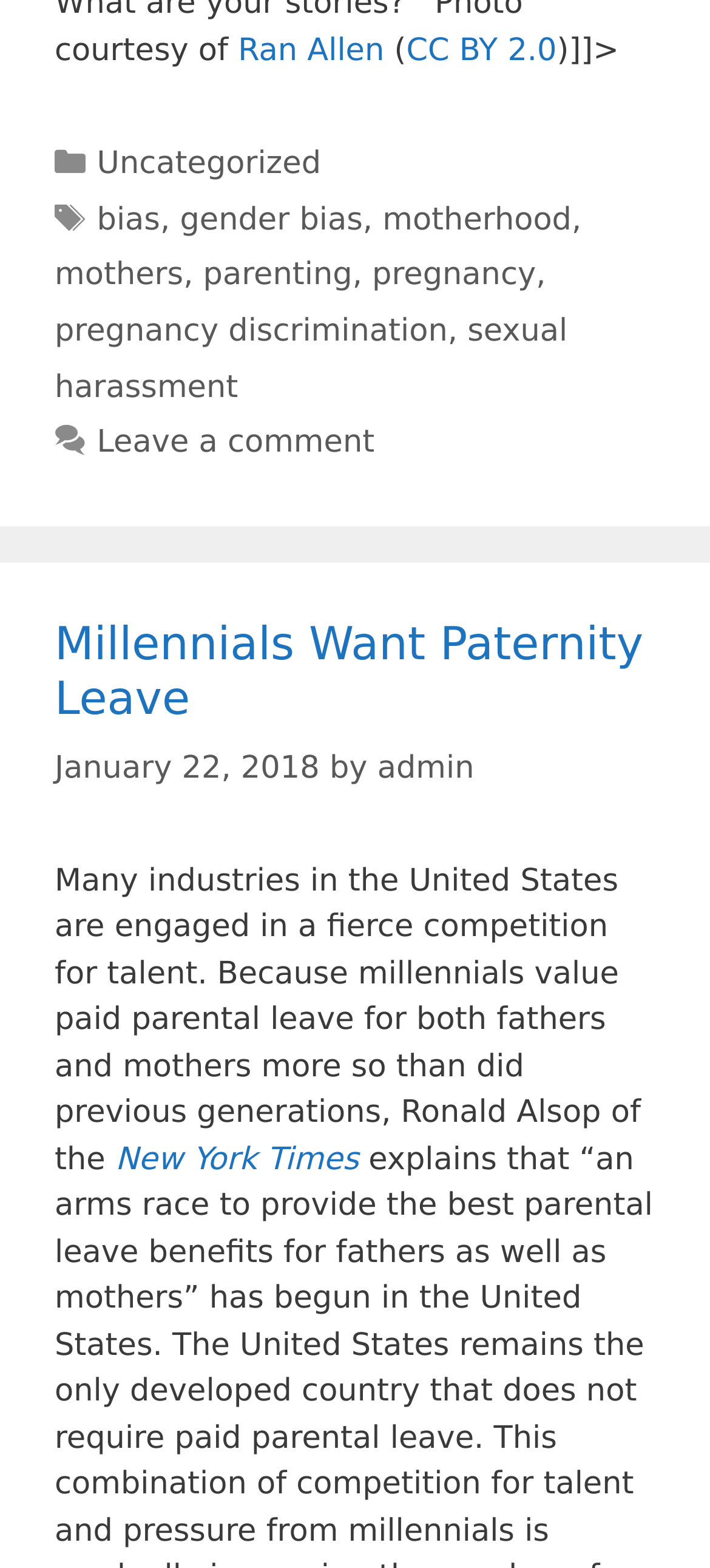Determine the bounding box coordinates for the region that must be clicked to execute the following instruction: "Click on the author's name".

[0.335, 0.021, 0.541, 0.044]